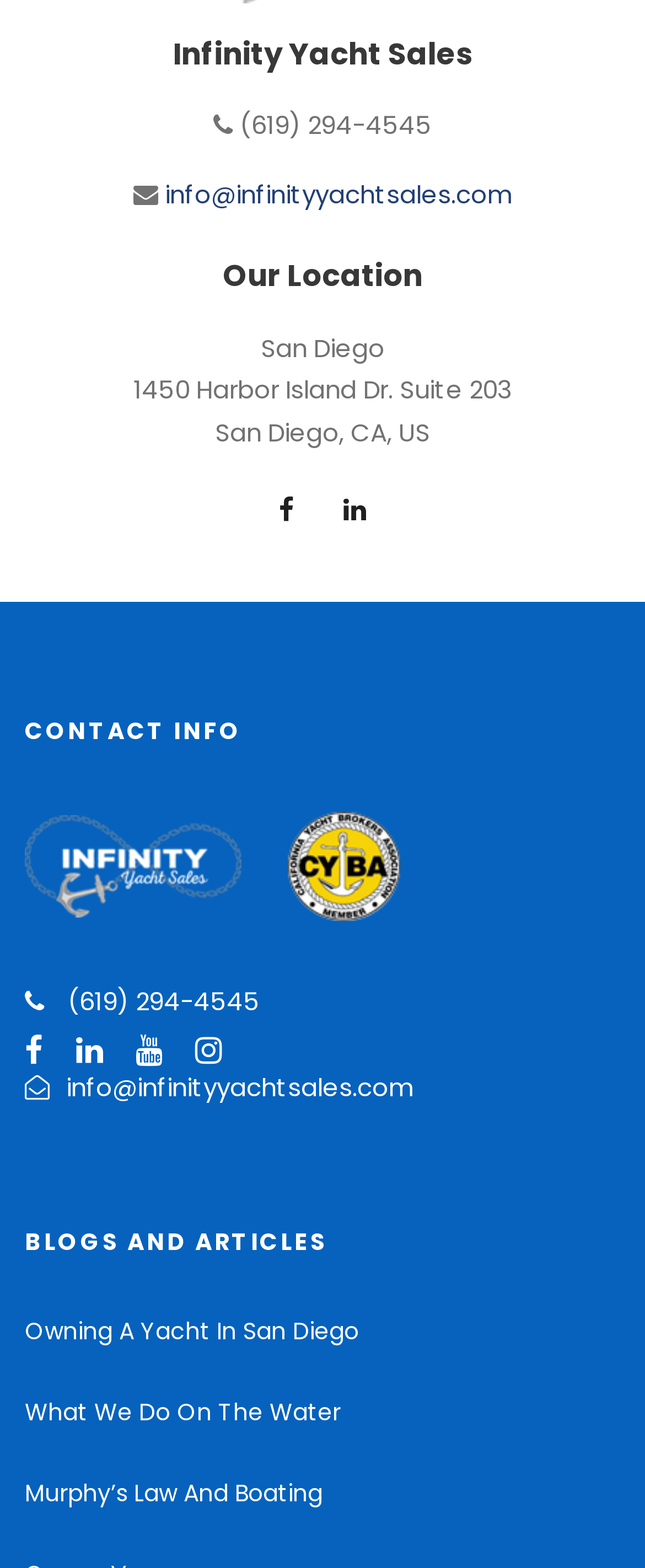Locate the bounding box coordinates of the clickable region necessary to complete the following instruction: "visit the contact page". Provide the coordinates in the format of four float numbers between 0 and 1, i.e., [left, top, right, bottom].

[0.038, 0.458, 0.962, 0.476]